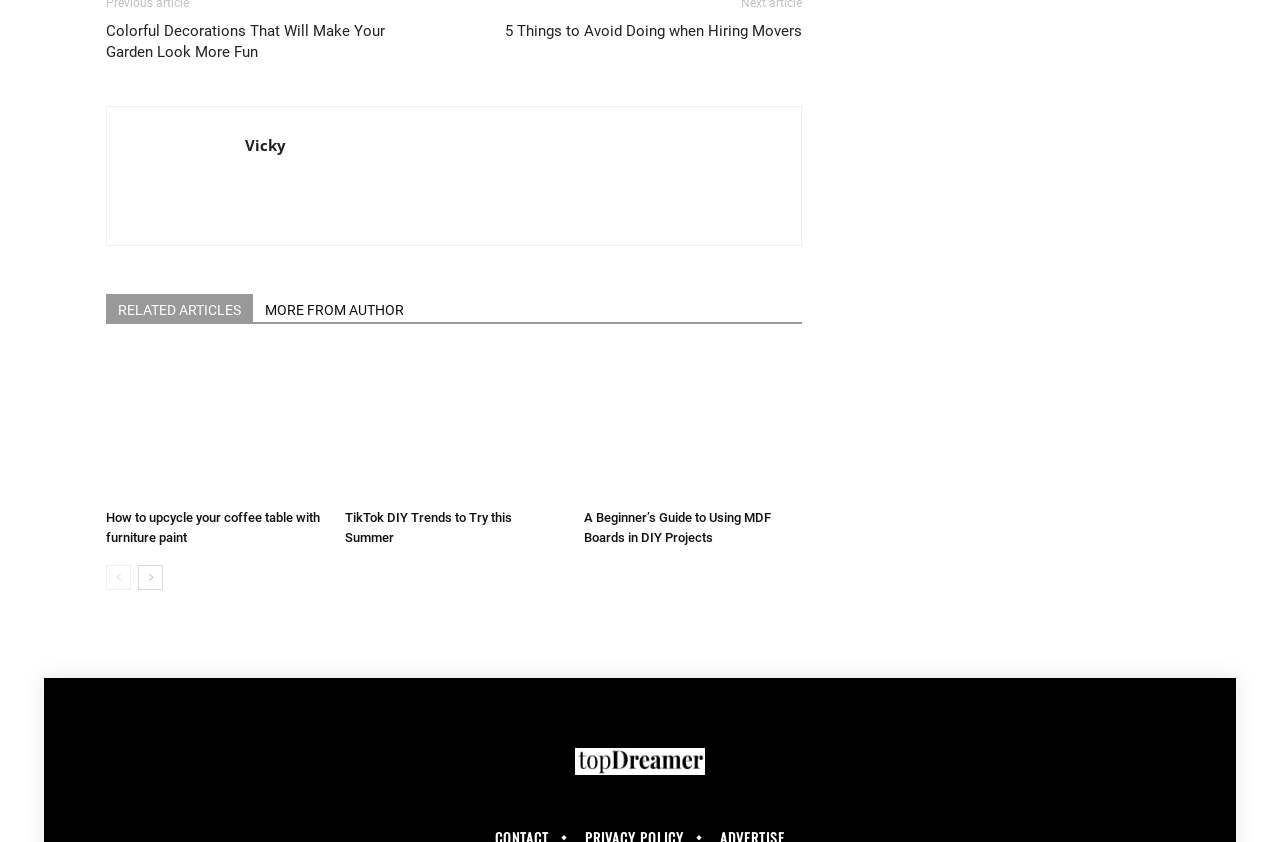Specify the bounding box coordinates of the area to click in order to execute this command: 'Read the article about 'Bayer’s Vitrakvi is first tumour-agnostic drug approved in EU''. The coordinates should consist of four float numbers ranging from 0 to 1, and should be formatted as [left, top, right, bottom].

None